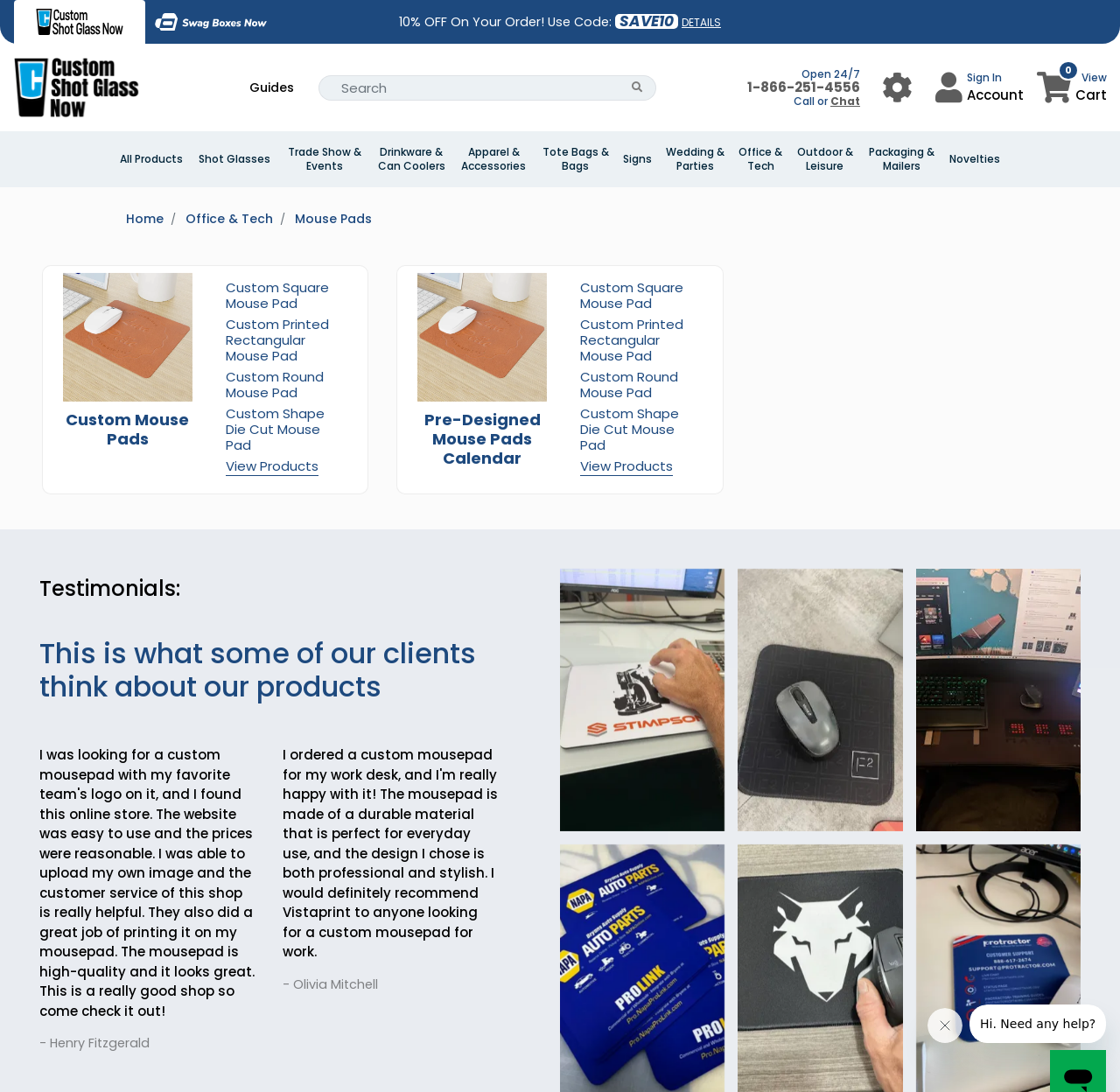Show the bounding box coordinates of the region that should be clicked to follow the instruction: "View custom mouse pads."

[0.056, 0.25, 0.172, 0.411]